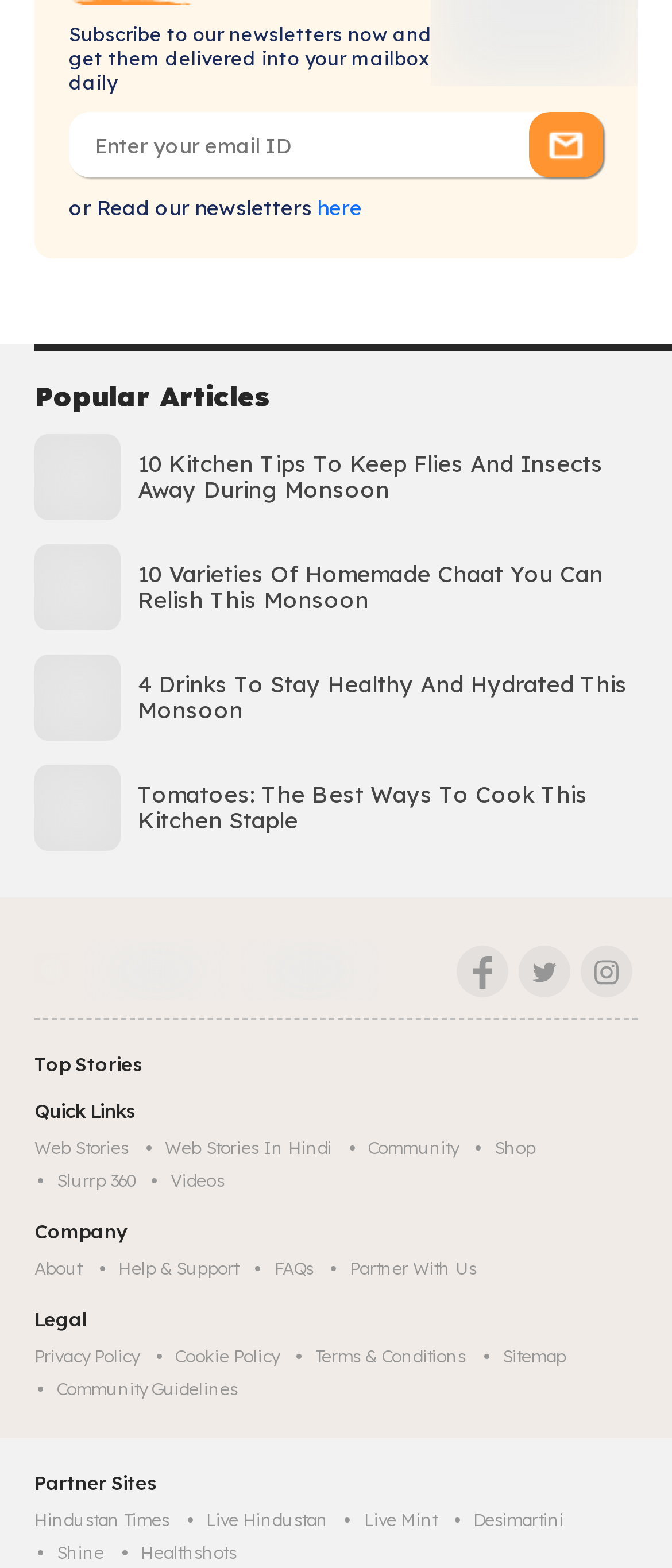What is the purpose of the textbox?
Using the image, answer in one word or phrase.

Enter email ID